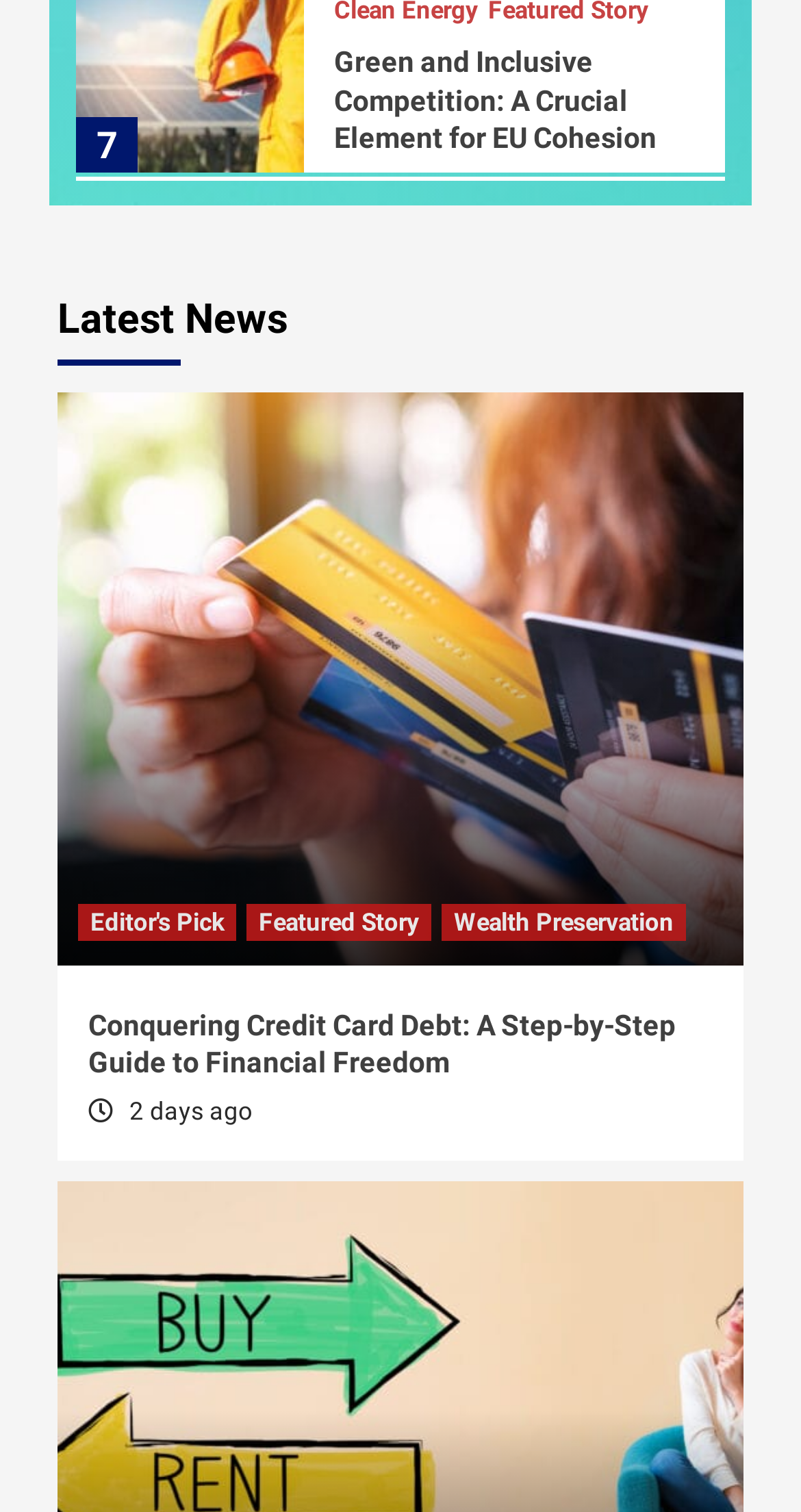Determine the bounding box coordinates of the element that should be clicked to execute the following command: "Read the article about Conquering Credit Card Debt".

[0.11, 0.667, 0.844, 0.714]